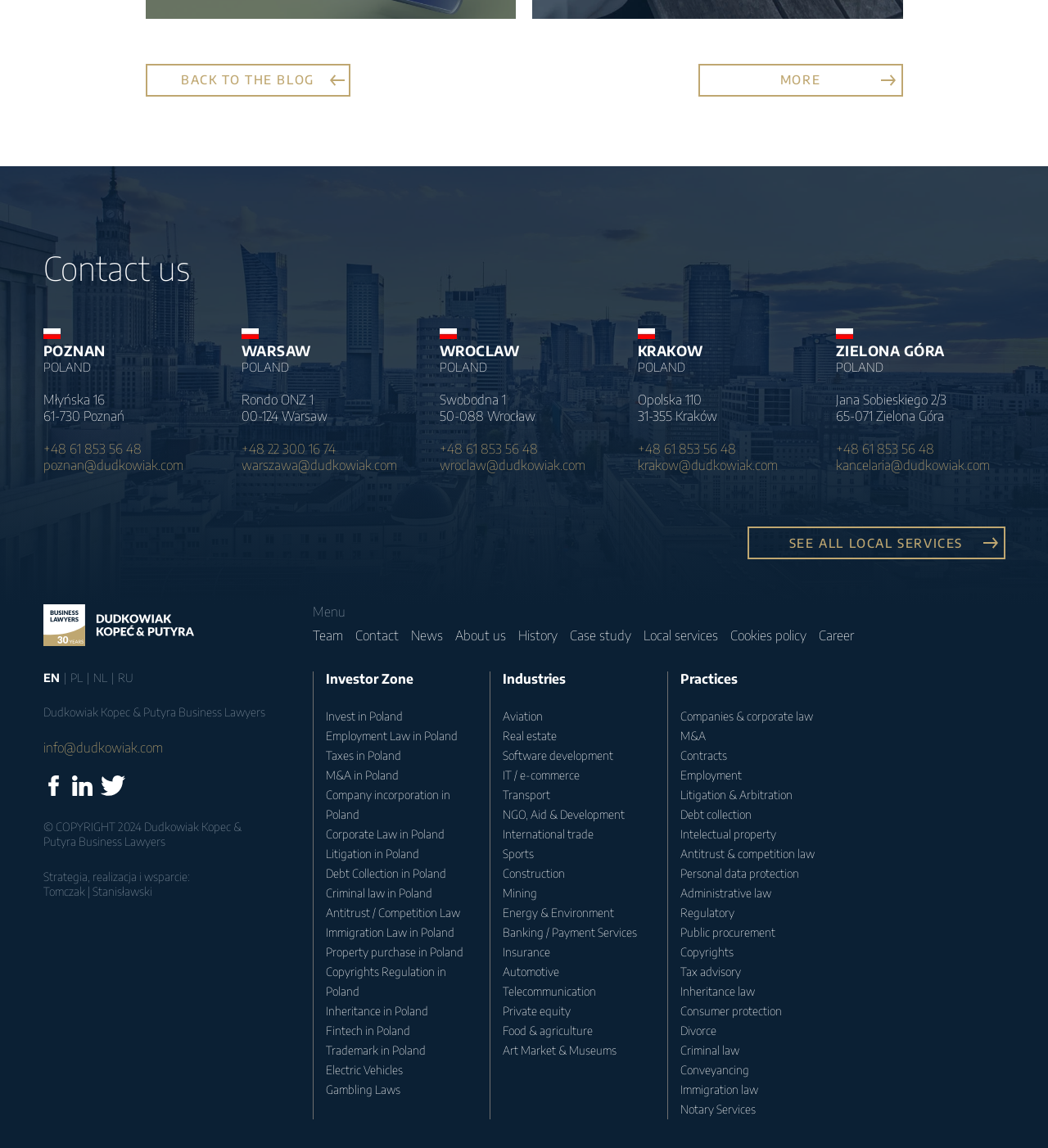What is the company name?
We need a detailed and exhaustive answer to the question. Please elaborate.

The company name can be found at the top of the webpage, in the image with the text 'Dudkowiak Kopec & Putyra Business Lawyers'.